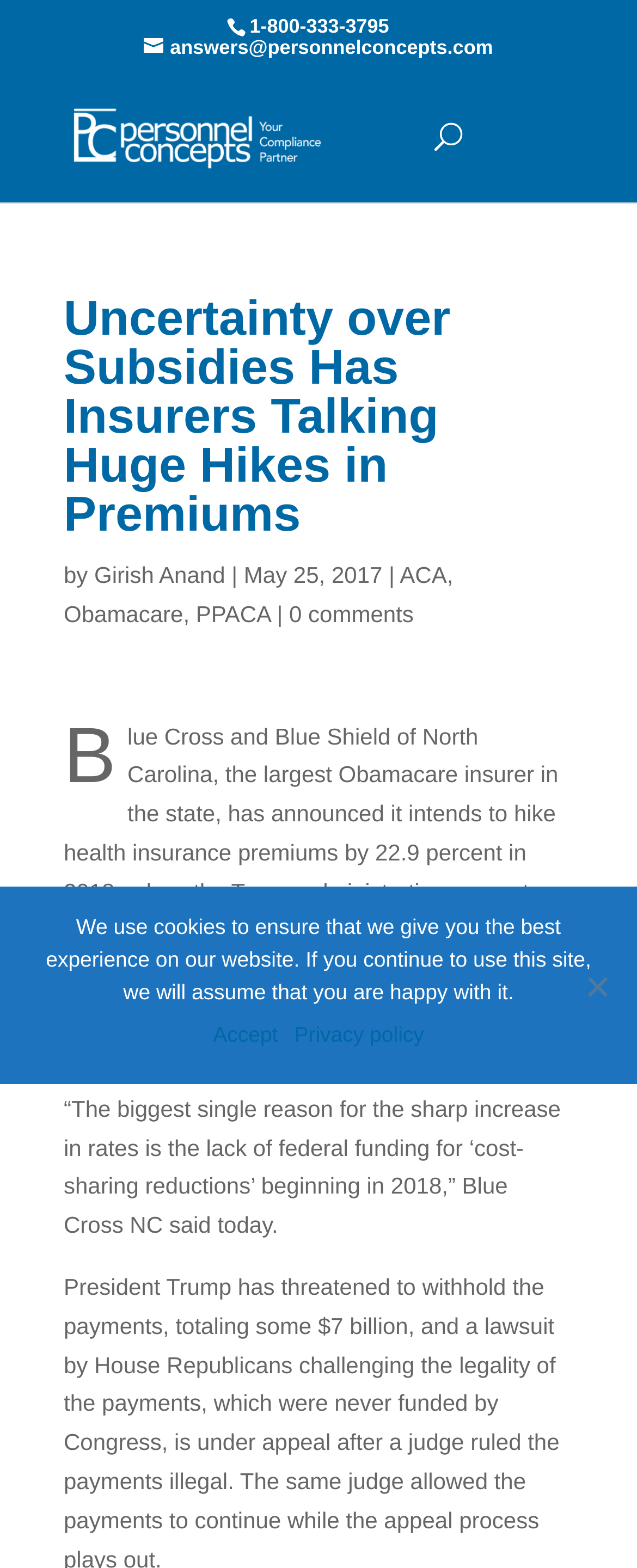Using the provided element description, identify the bounding box coordinates as (top-left x, top-left y, bottom-right x, bottom-right y). Ensure all values are between 0 and 1. Description: Girish Anand

[0.148, 0.358, 0.353, 0.375]